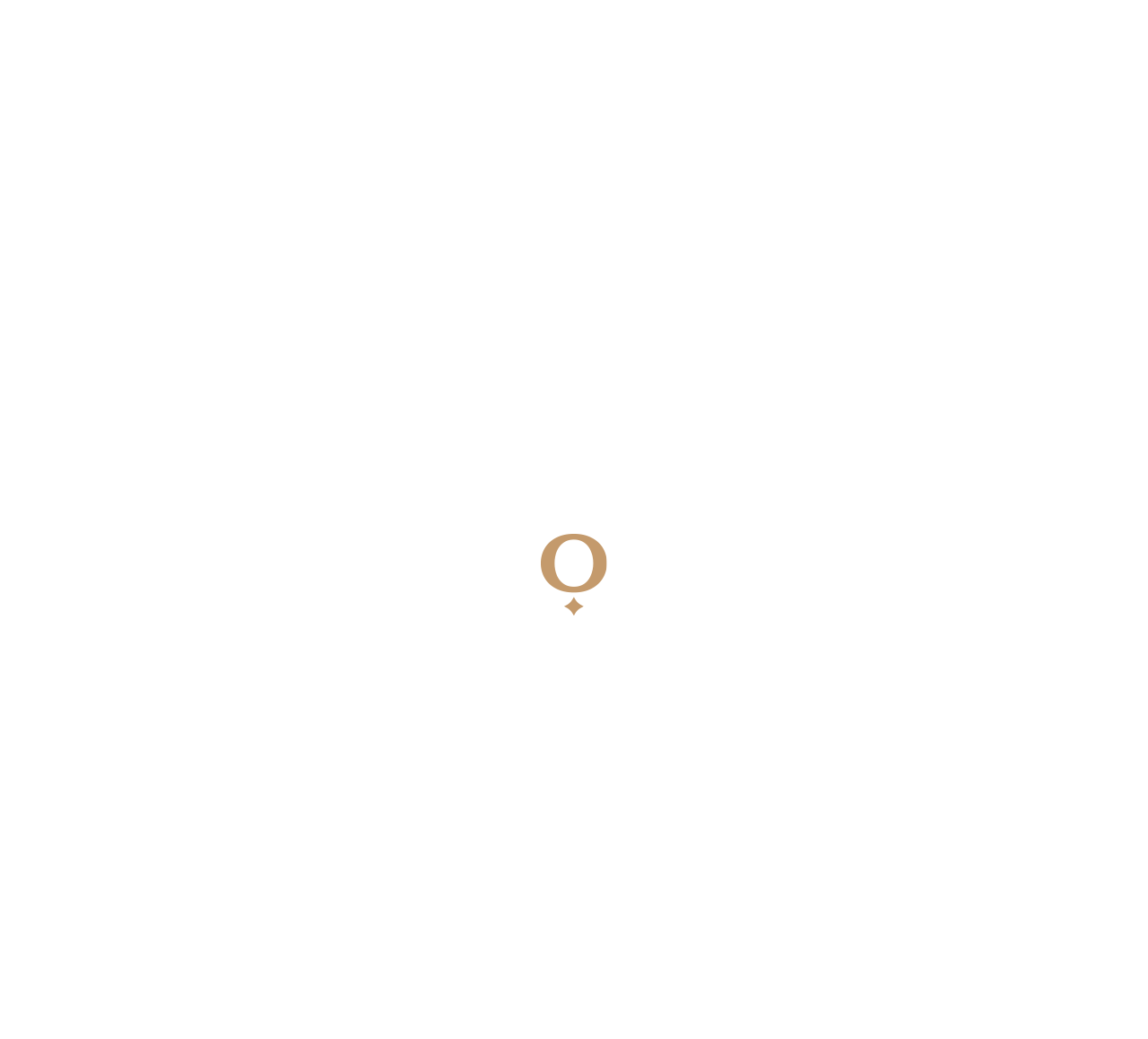What is the purpose of this webpage?
Give a thorough and detailed response to the question.

Based on the content of the webpage, it appears to be providing tips and advice for planning a successful event, including choosing the right venue, fixing the menu, and other related tasks.